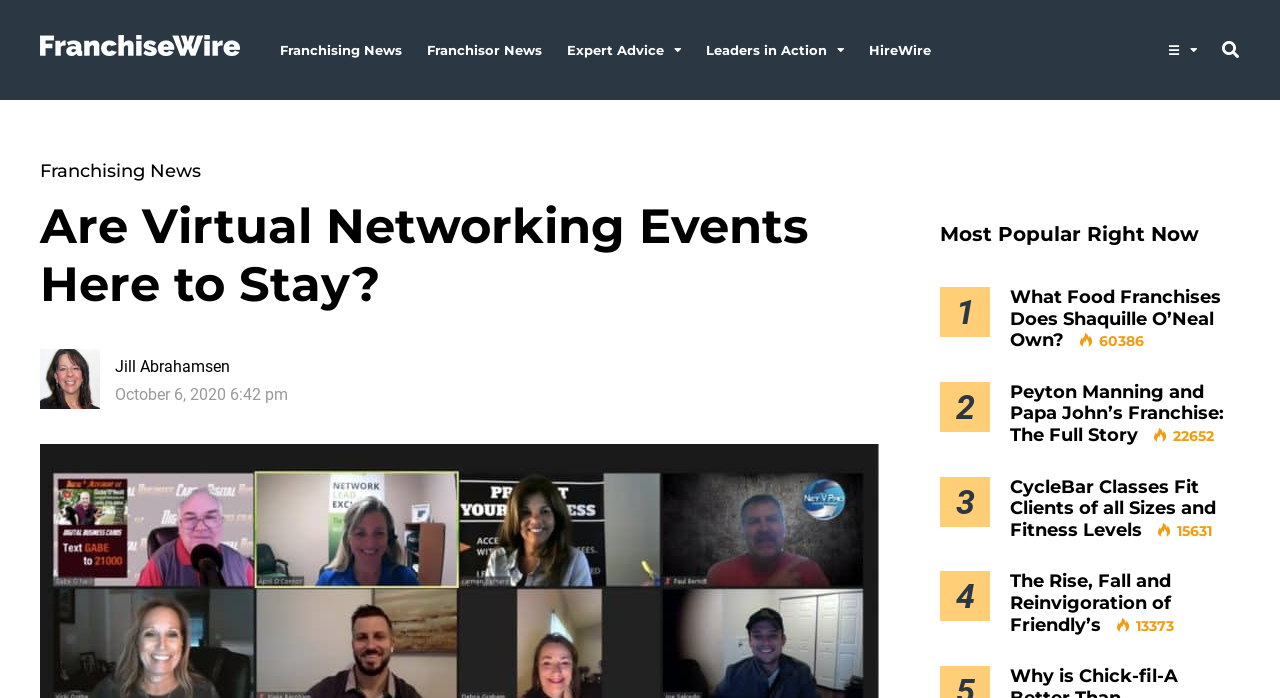Identify the bounding box for the UI element specified in this description: "Expert Advice". The coordinates must be four float numbers between 0 and 1, formatted as [left, top, right, bottom].

[0.443, 0.0, 0.532, 0.143]